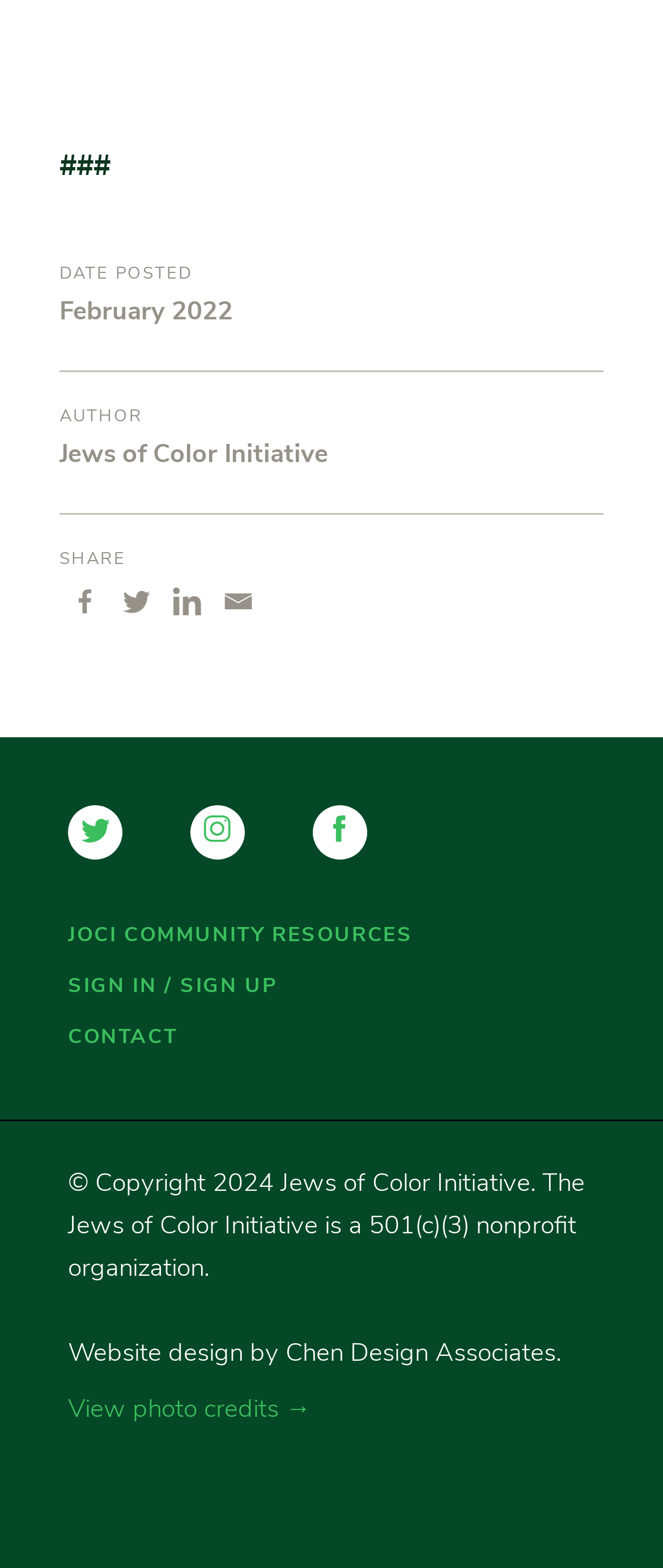Please identify the bounding box coordinates of the clickable element to fulfill the following instruction: "View JOCI community resources". The coordinates should be four float numbers between 0 and 1, i.e., [left, top, right, bottom].

[0.103, 0.59, 0.623, 0.603]